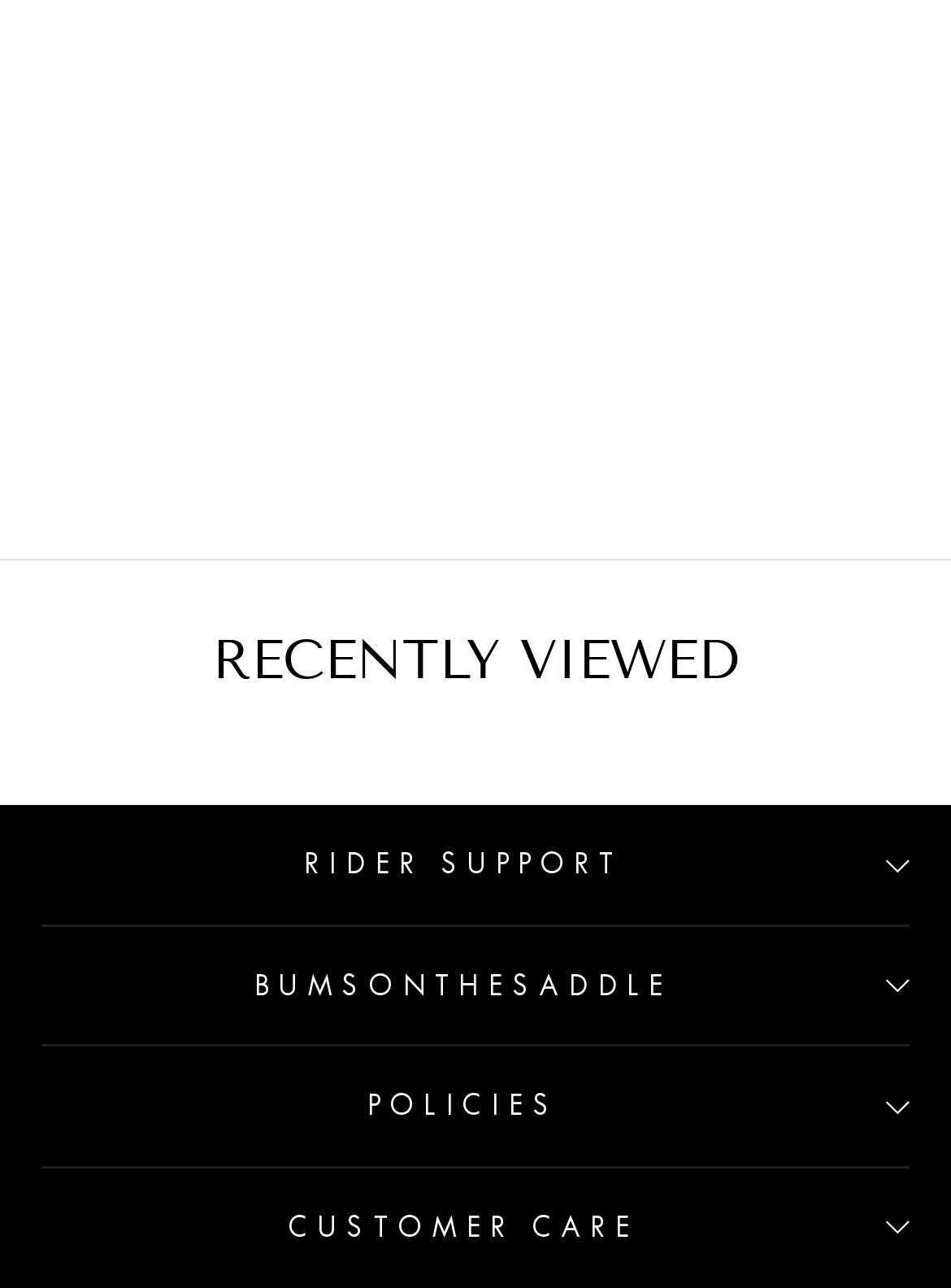For the following element description, predict the bounding box coordinates in the format (top-left x, top-left y, bottom-right x, bottom-right y). All values should be floating point numbers between 0 and 1. Description: RIDER SUPPORT

[0.044, 0.626, 0.956, 0.718]